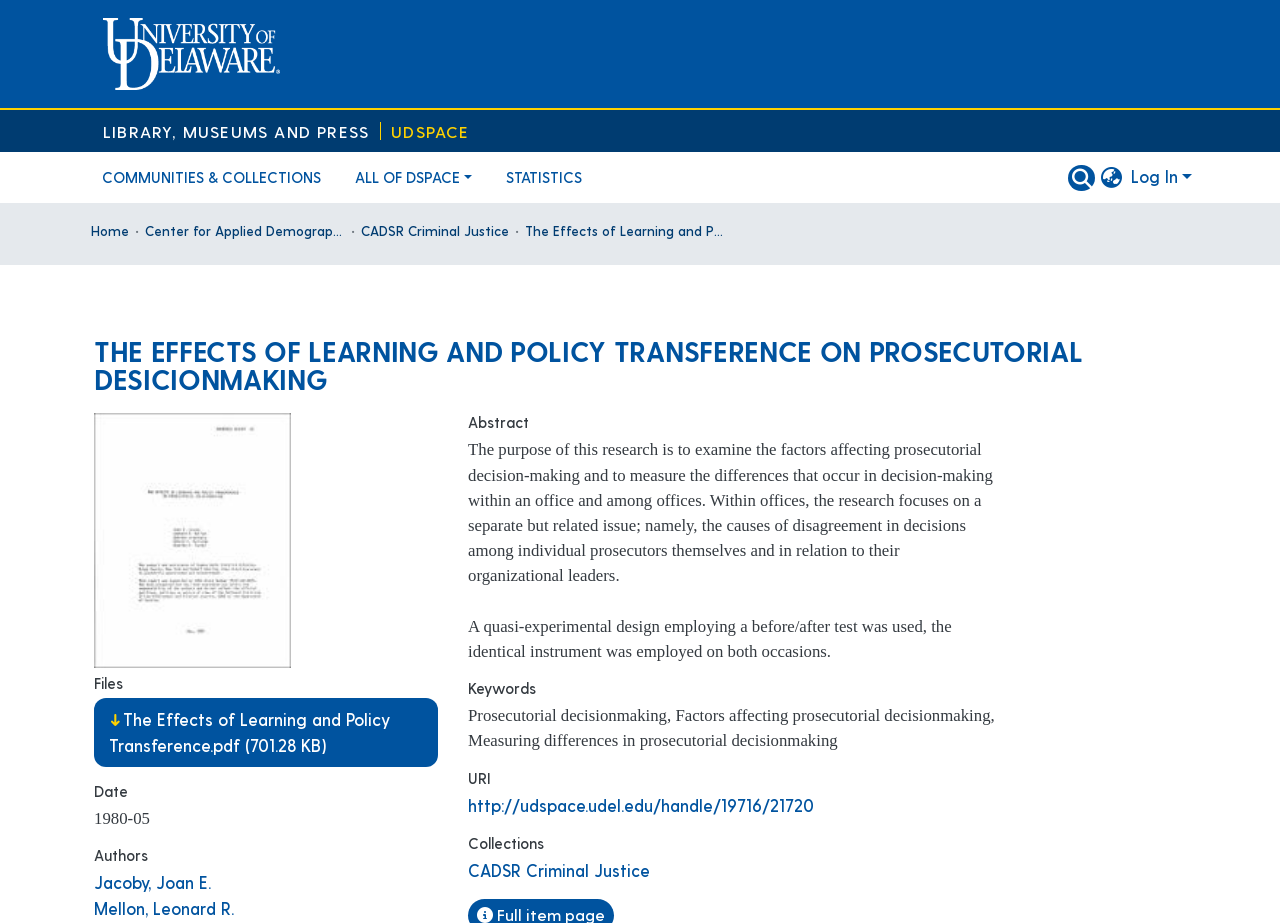Locate the bounding box coordinates of the UI element described by: "aria-label="Language switch" title="Language switch"". Provide the coordinates as four float numbers between 0 and 1, formatted as [left, top, right, bottom].

[0.856, 0.179, 0.881, 0.206]